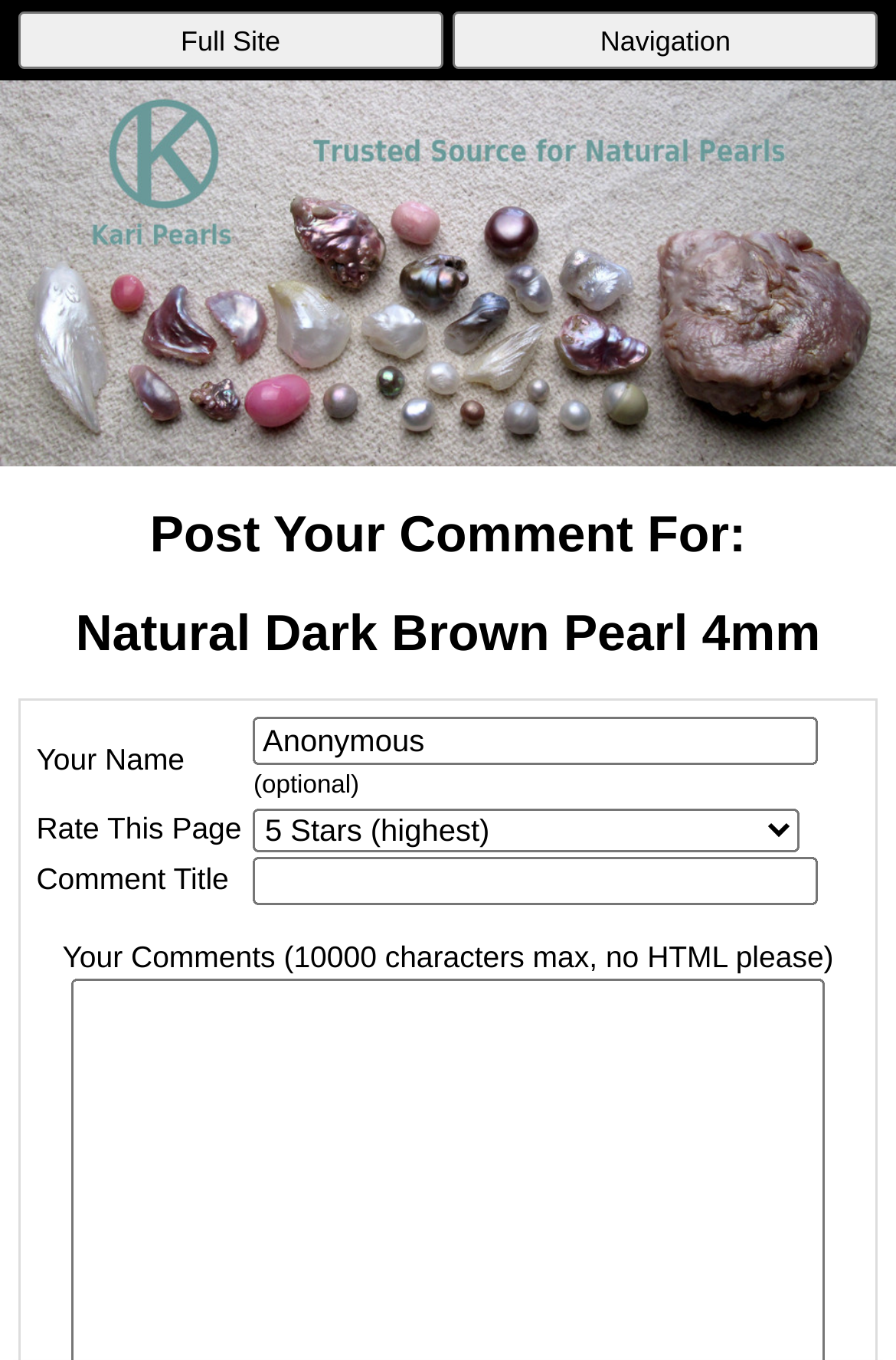What is the rating scale used on this webpage?
Please utilize the information in the image to give a detailed response to the question.

The combobox element in the 'Rate This Page' section has an option '5 Stars (highest)', implying that the rating scale used on this webpage is a 5-star system.